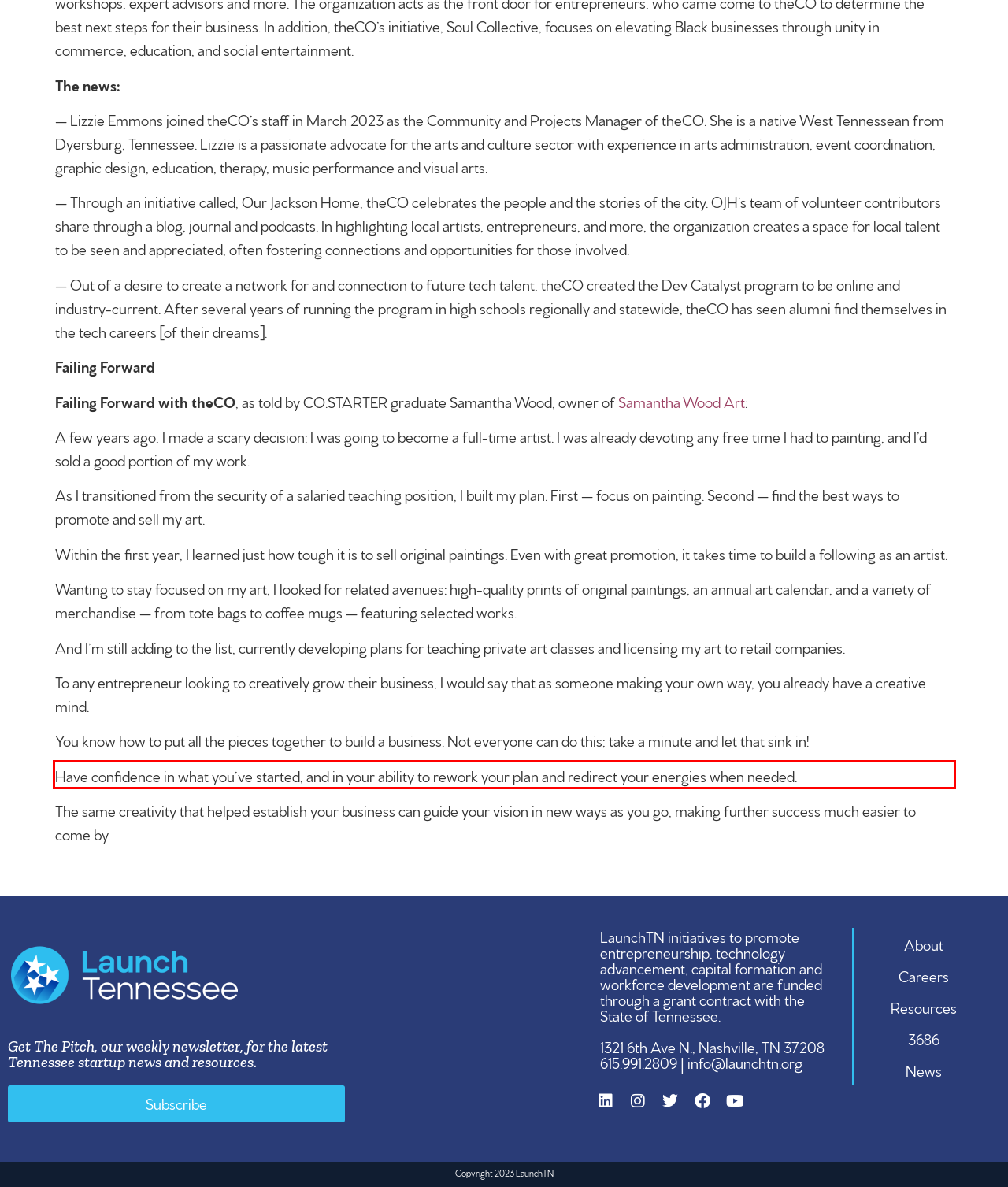Perform OCR on the text inside the red-bordered box in the provided screenshot and output the content.

Have confidence in what you’ve started, and in your ability to rework your plan and redirect your energies when needed.